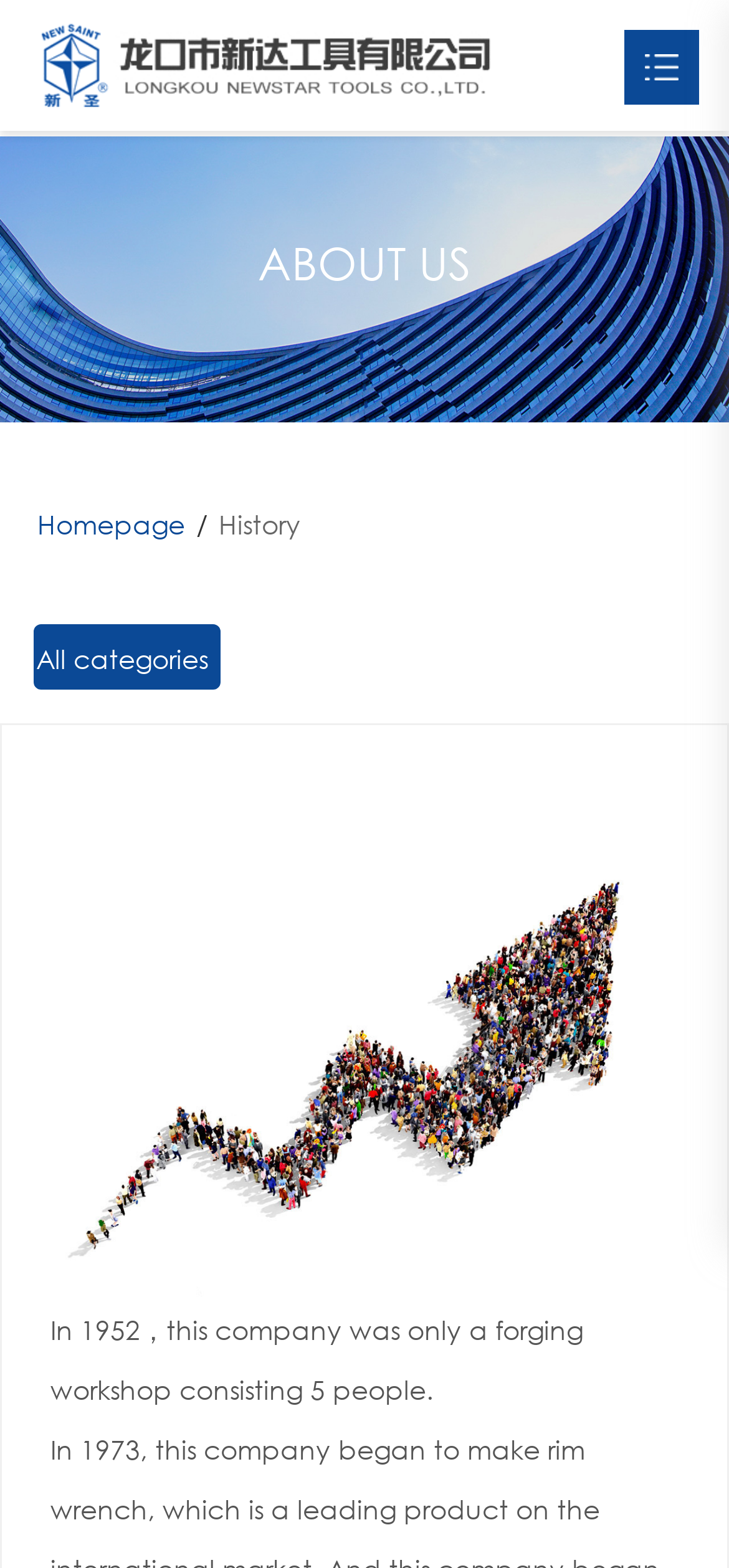What is the company name? Based on the image, give a response in one word or a short phrase.

Longkou Newstar Tools